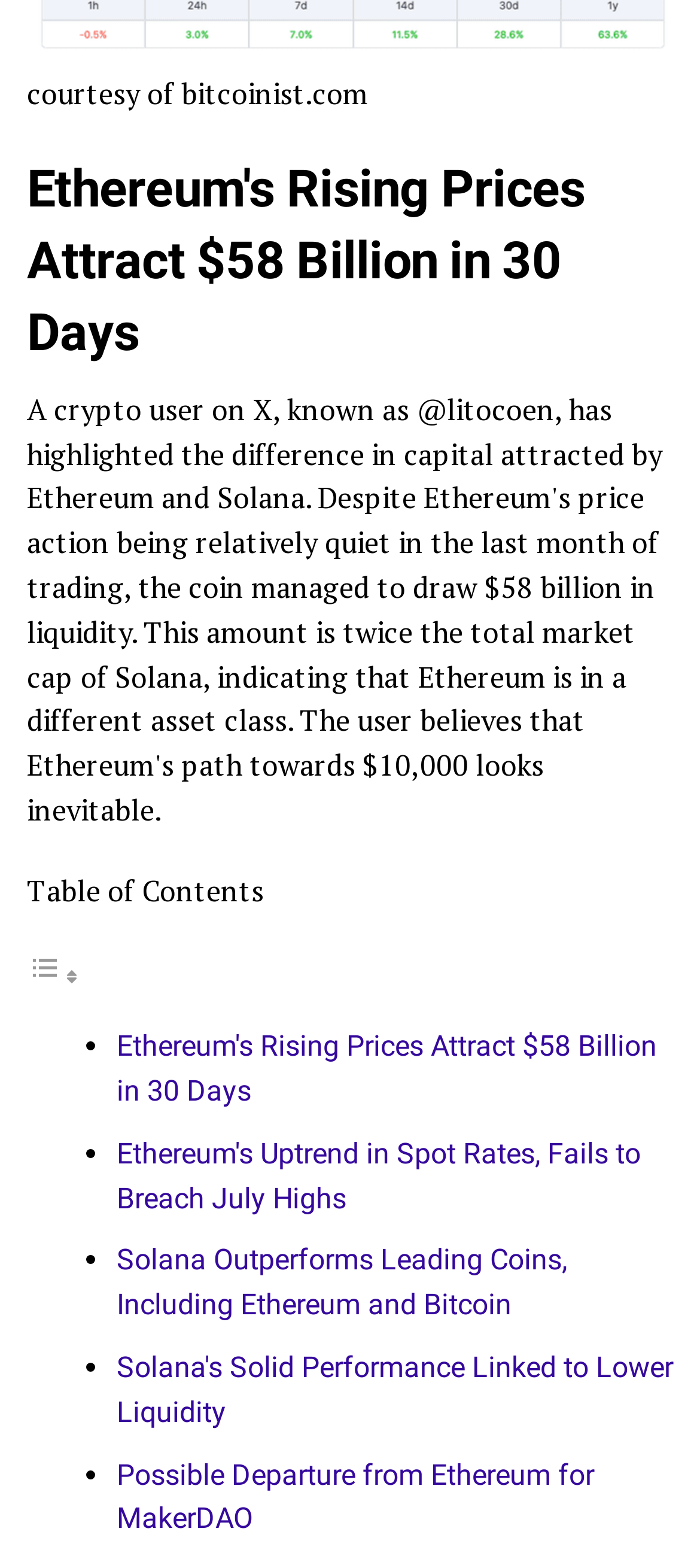Can you look at the image and give a comprehensive answer to the question:
What is the topic of the main article?

The main article's topic is about Ethereum's rising prices, which is indicated by the heading 'Ethereum's Rising Prices Attract $58 Billion in 30 Days'.